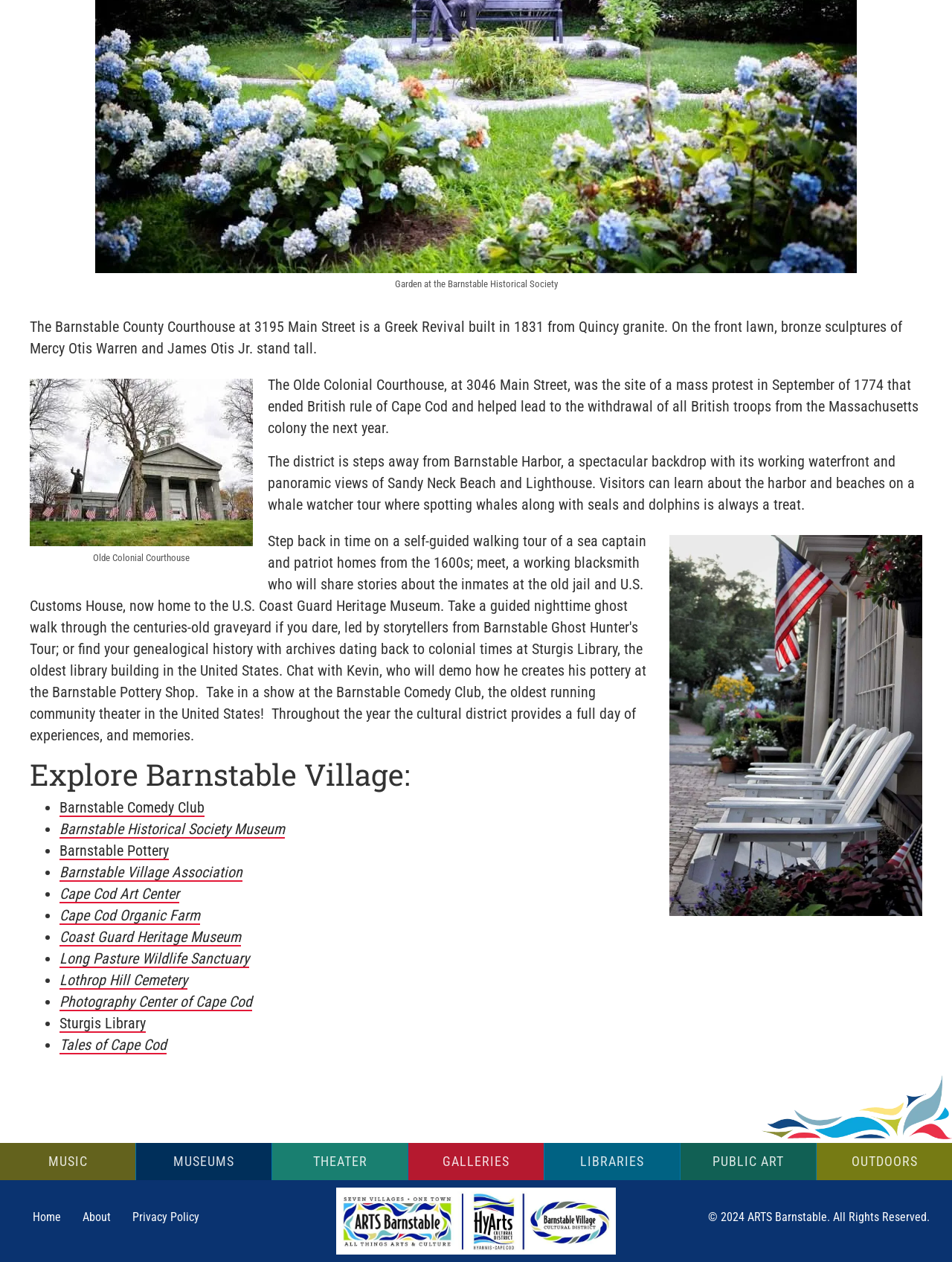Calculate the bounding box coordinates for the UI element based on the following description: "Long Pasture Wildlife Sanctuary". Ensure the coordinates are four float numbers between 0 and 1, i.e., [left, top, right, bottom].

[0.062, 0.753, 0.262, 0.767]